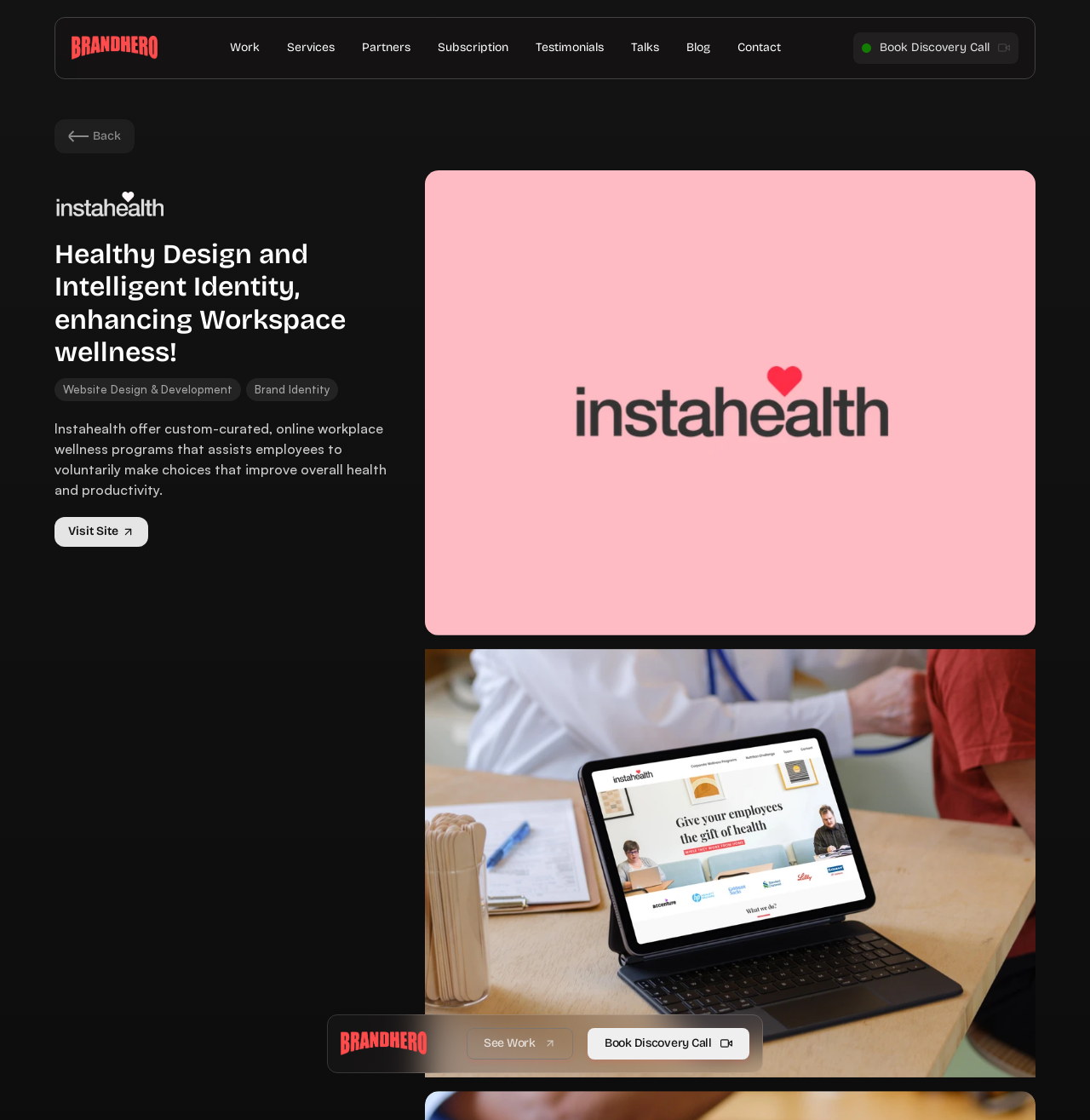Specify the bounding box coordinates of the area to click in order to follow the given instruction: "Visit the website."

[0.05, 0.462, 0.136, 0.488]